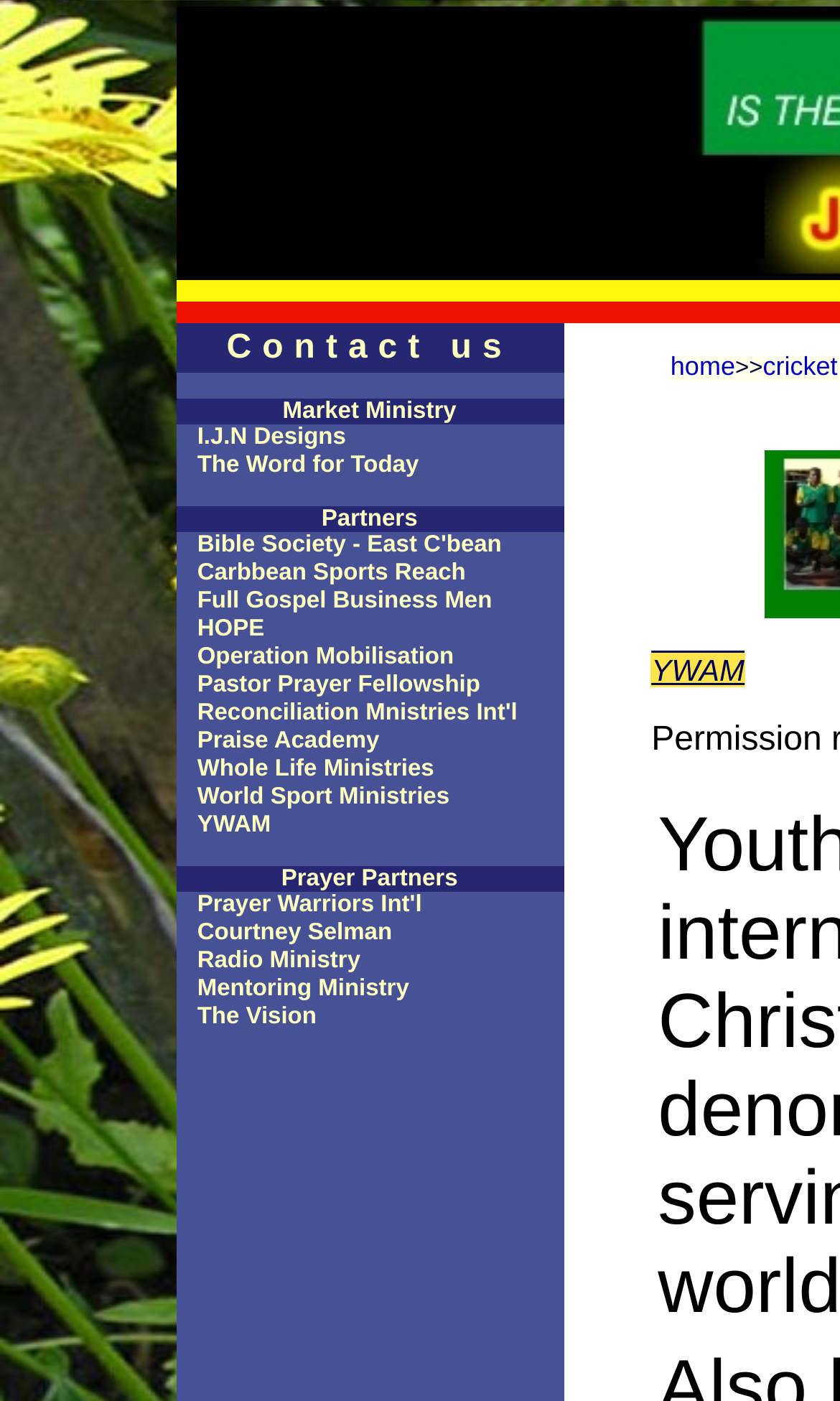Please find the bounding box coordinates of the clickable region needed to complete the following instruction: "browse Sports". The bounding box coordinates must consist of four float numbers between 0 and 1, i.e., [left, top, right, bottom].

None